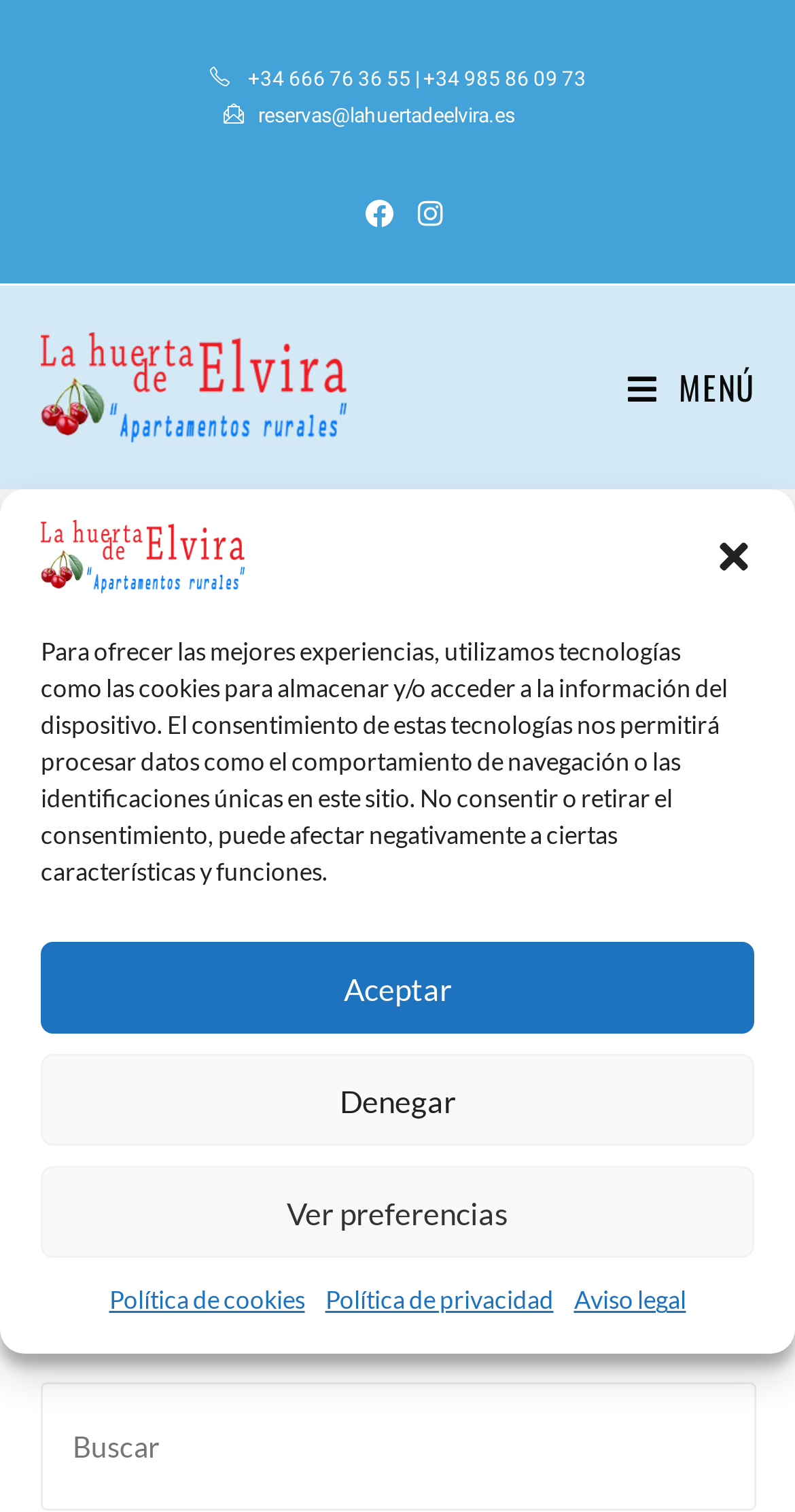Select the bounding box coordinates of the element I need to click to carry out the following instruction: "Click the 'Apartamentos Rurales La Huerta de Elvira' link".

[0.051, 0.344, 0.308, 0.393]